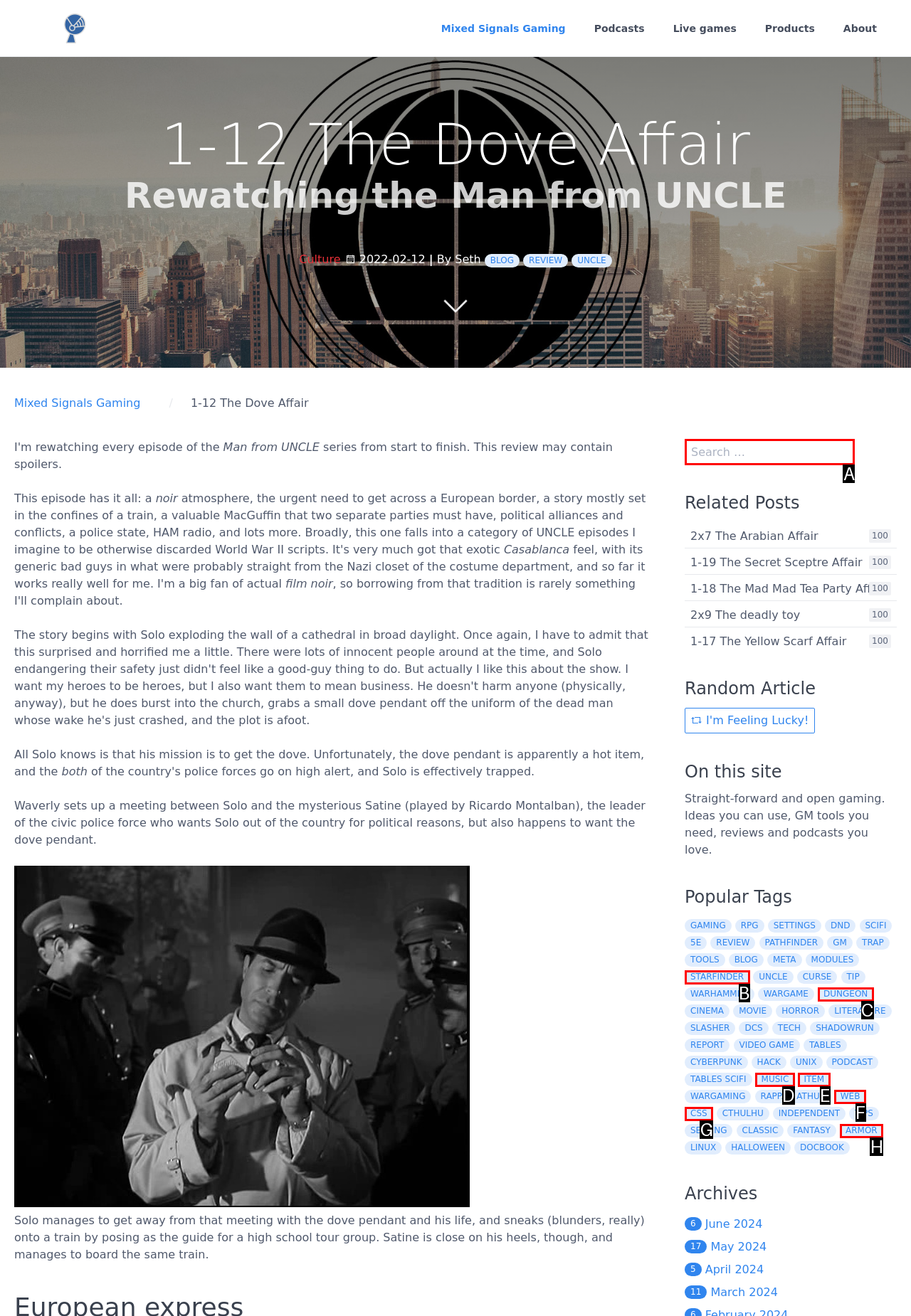Point out the HTML element I should click to achieve the following: Search for something Reply with the letter of the selected element.

A